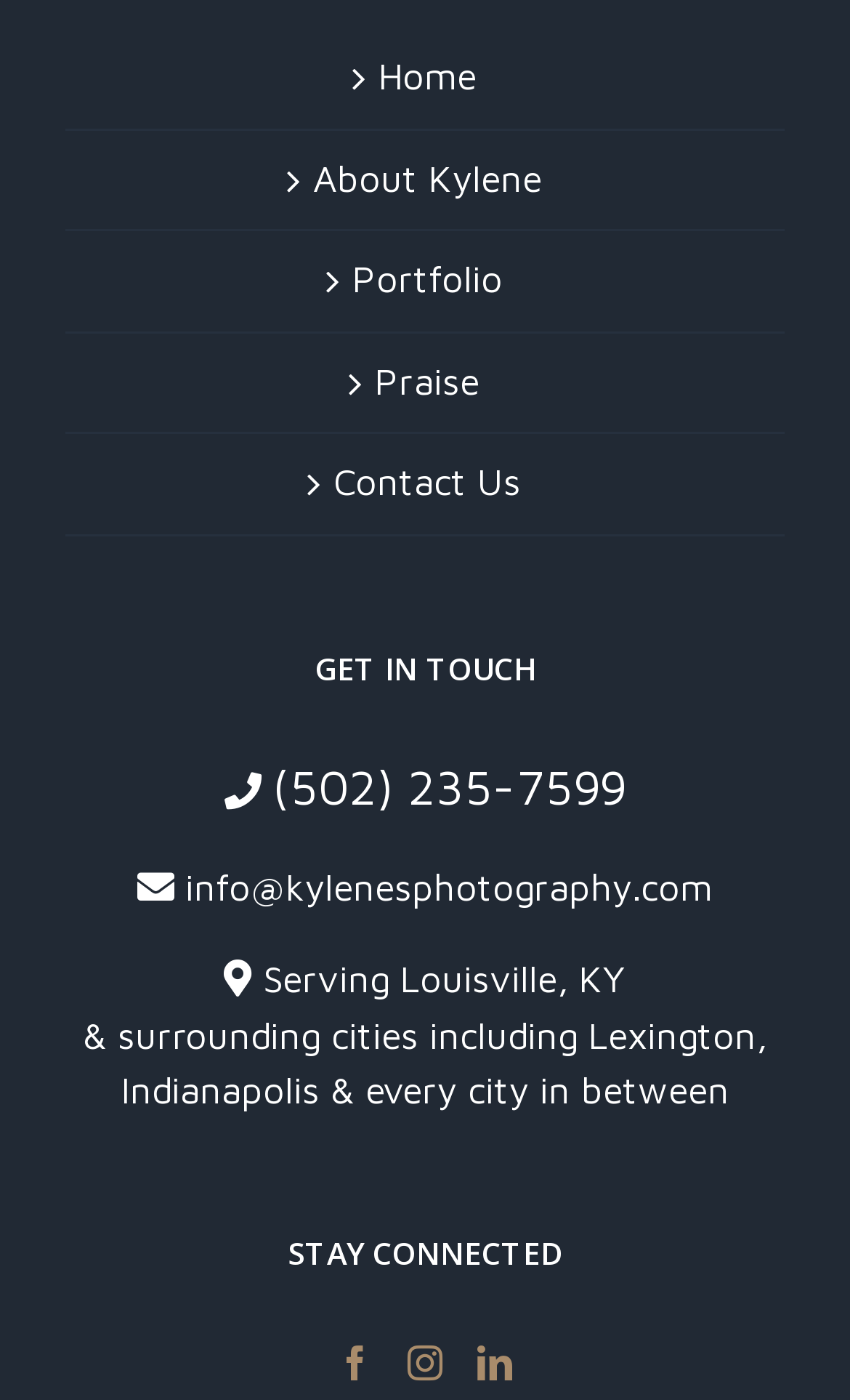Identify the bounding box coordinates of the specific part of the webpage to click to complete this instruction: "go to home page".

[0.108, 0.036, 0.897, 0.076]